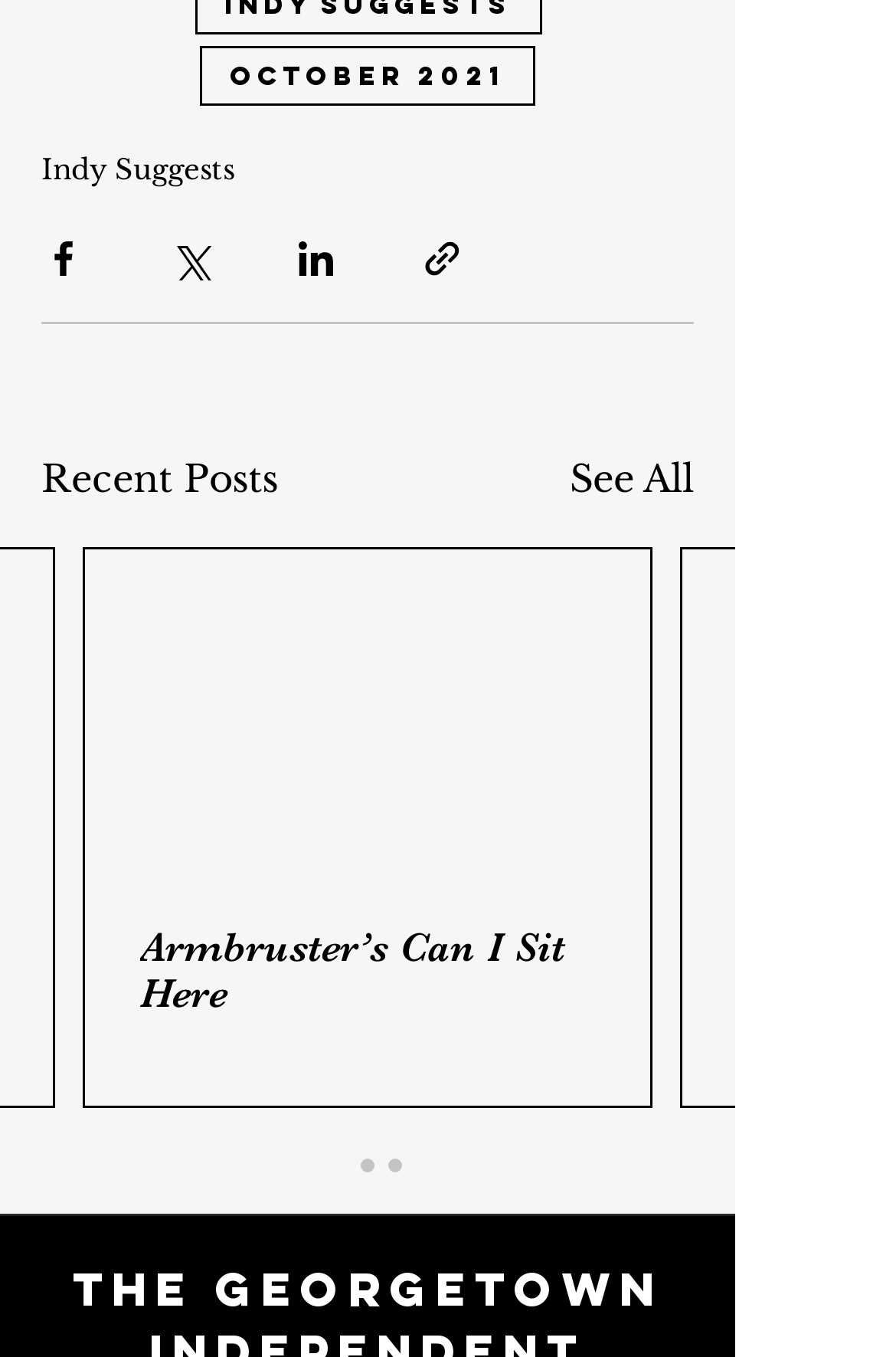Kindly respond to the following question with a single word or a brief phrase: 
How many social media platforms can you share content with?

4